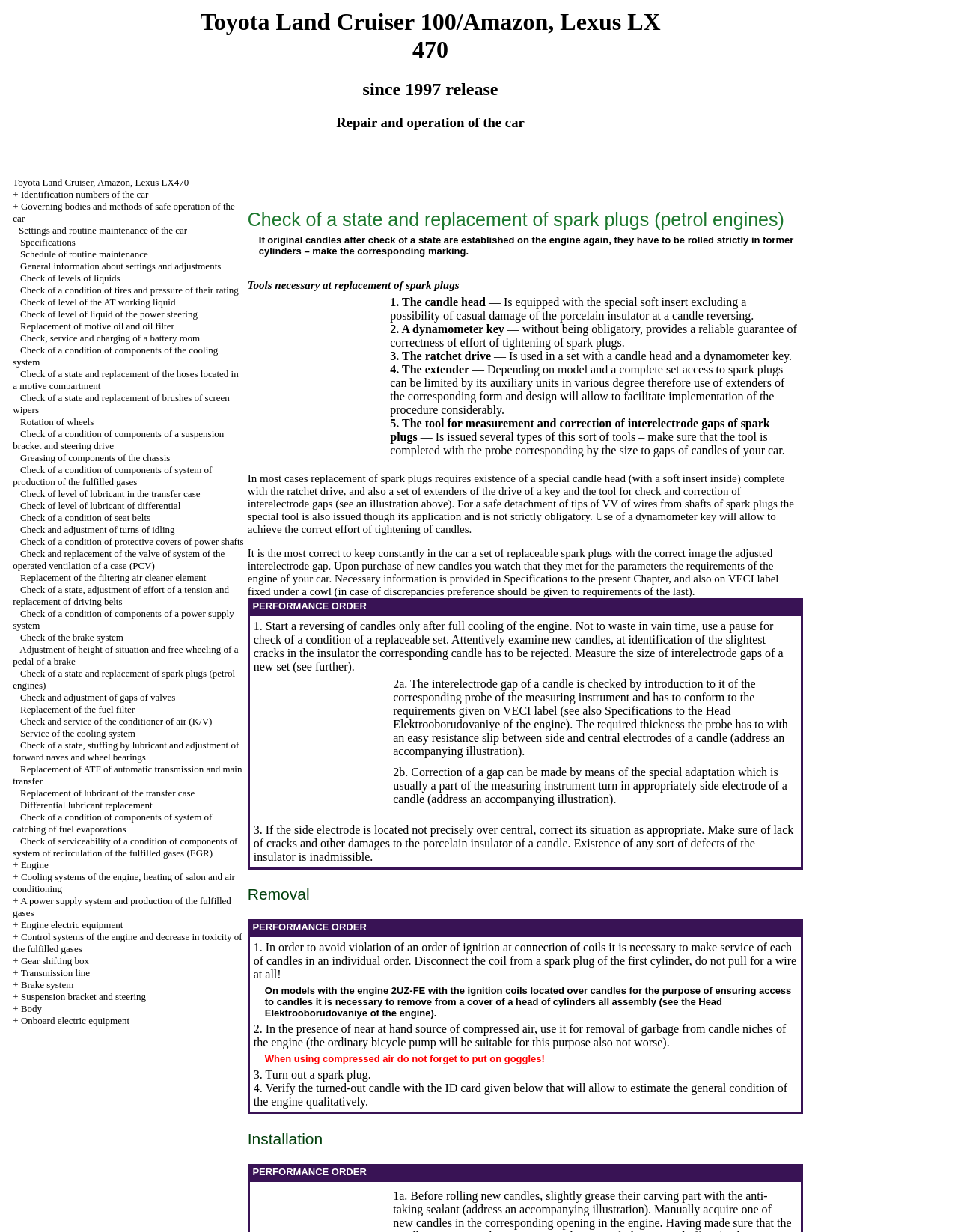Find the headline of the webpage and generate its text content.

Toyota Land Cruiser 100/Amazon, Lexus LX 470